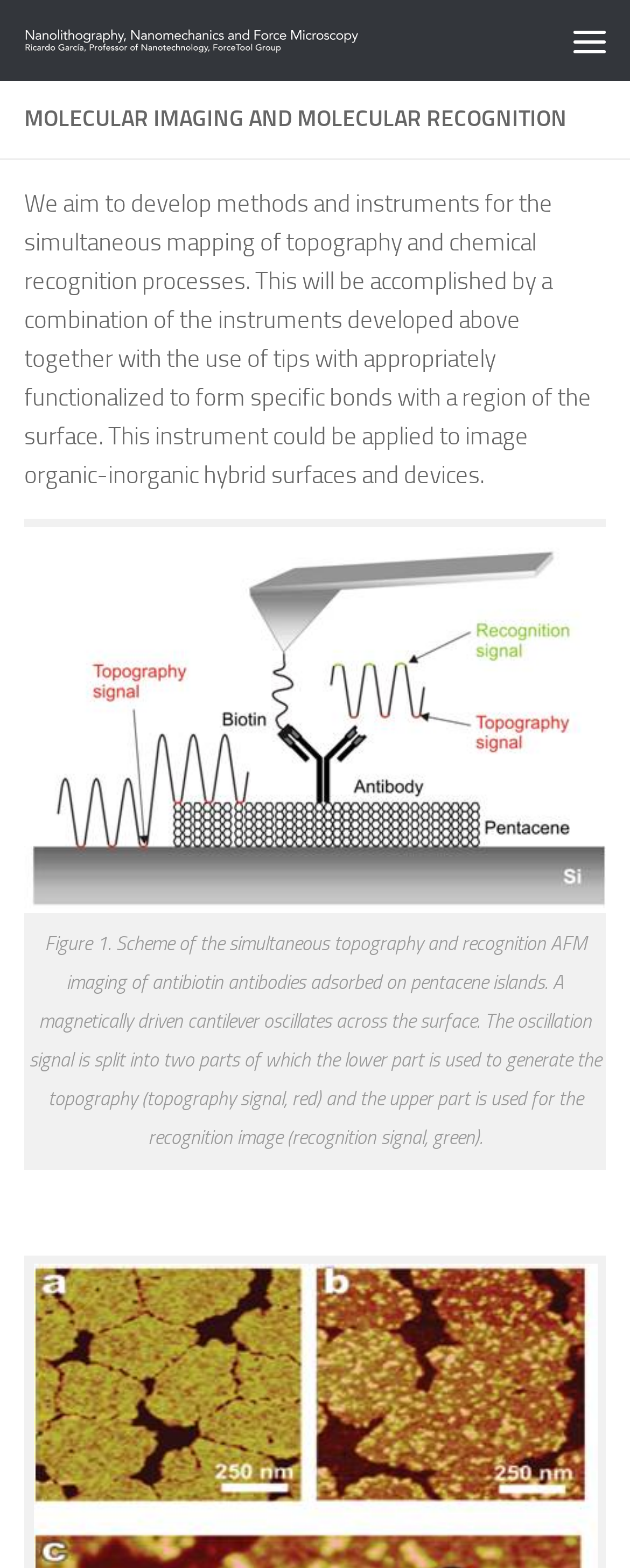Determine the bounding box for the described UI element: "title="Menu"".

[0.872, 0.0, 1.0, 0.052]